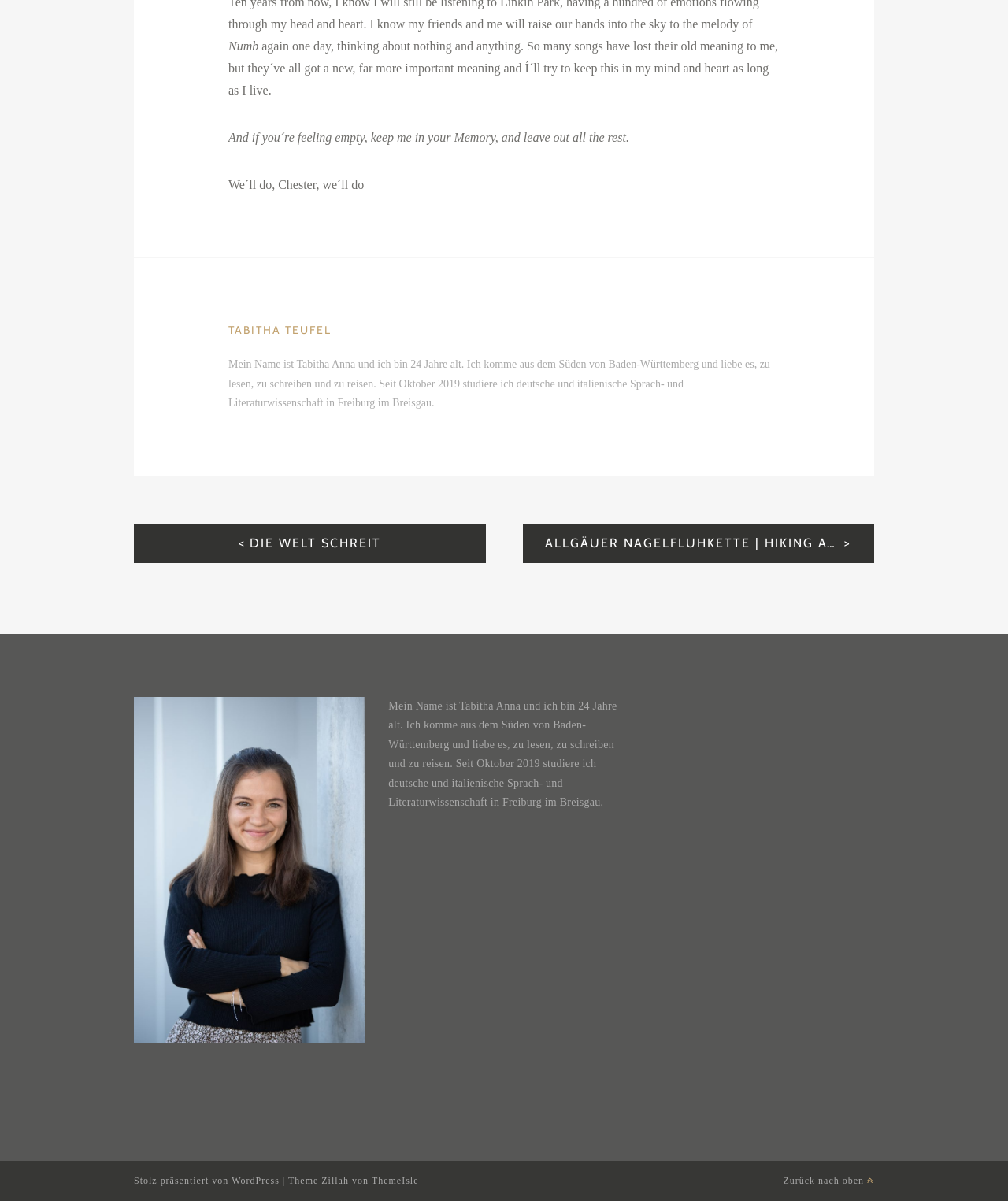What is the name of the blogging platform used?
Look at the screenshot and respond with one word or a short phrase.

WordPress